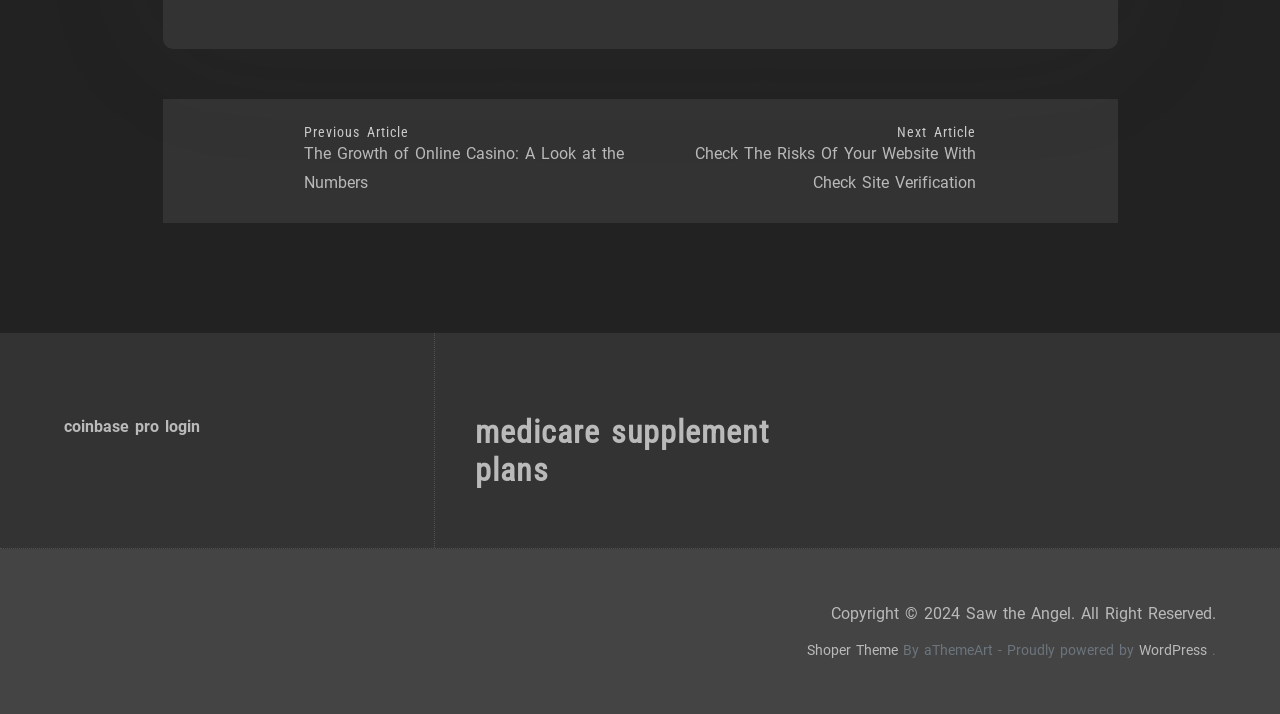What is the theme of the website powered by?
Based on the image, answer the question with as much detail as possible.

The link 'WordPress' is located near the text 'By aThemeArt - Proudly powered by', which suggests that the website is powered by WordPress. This information is likely related to the website's technical infrastructure or development.